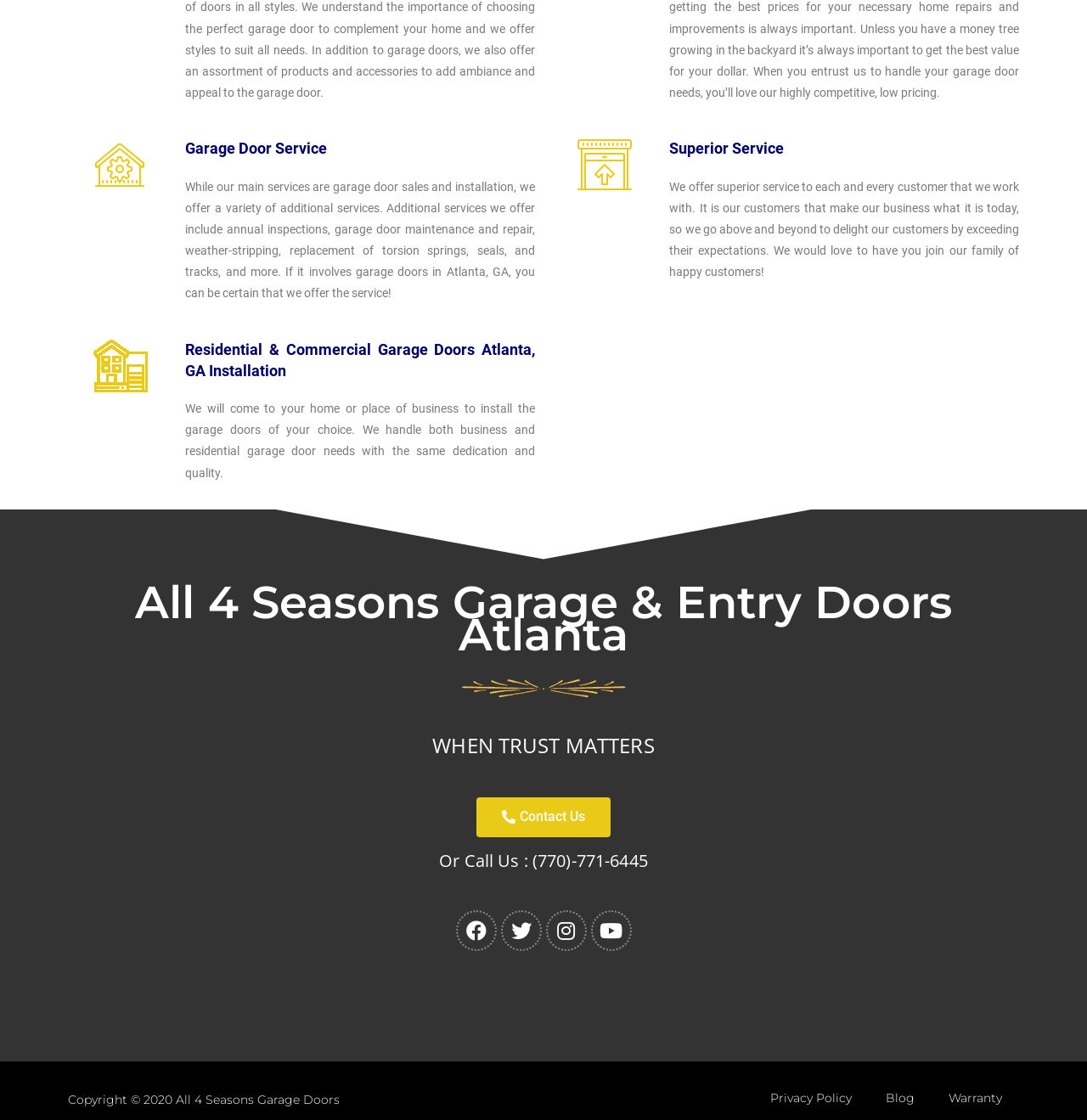Determine the bounding box coordinates for the UI element matching this description: "Instagram".

[0.502, 0.813, 0.539, 0.849]